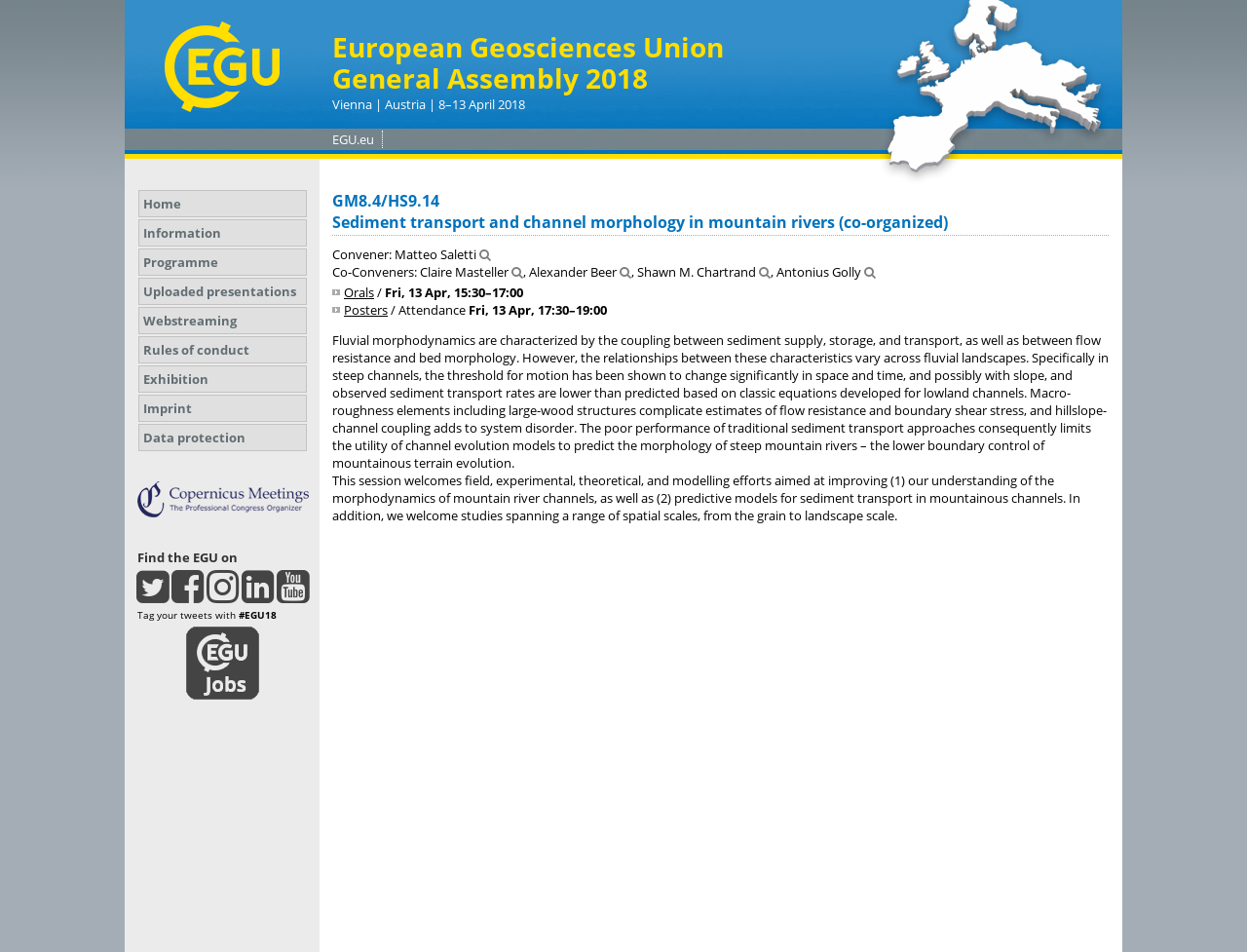What is the title of the session?
Please use the visual content to give a single word or phrase answer.

GM8.4/HS9.14 Sediment transport and channel morphology in mountain rivers